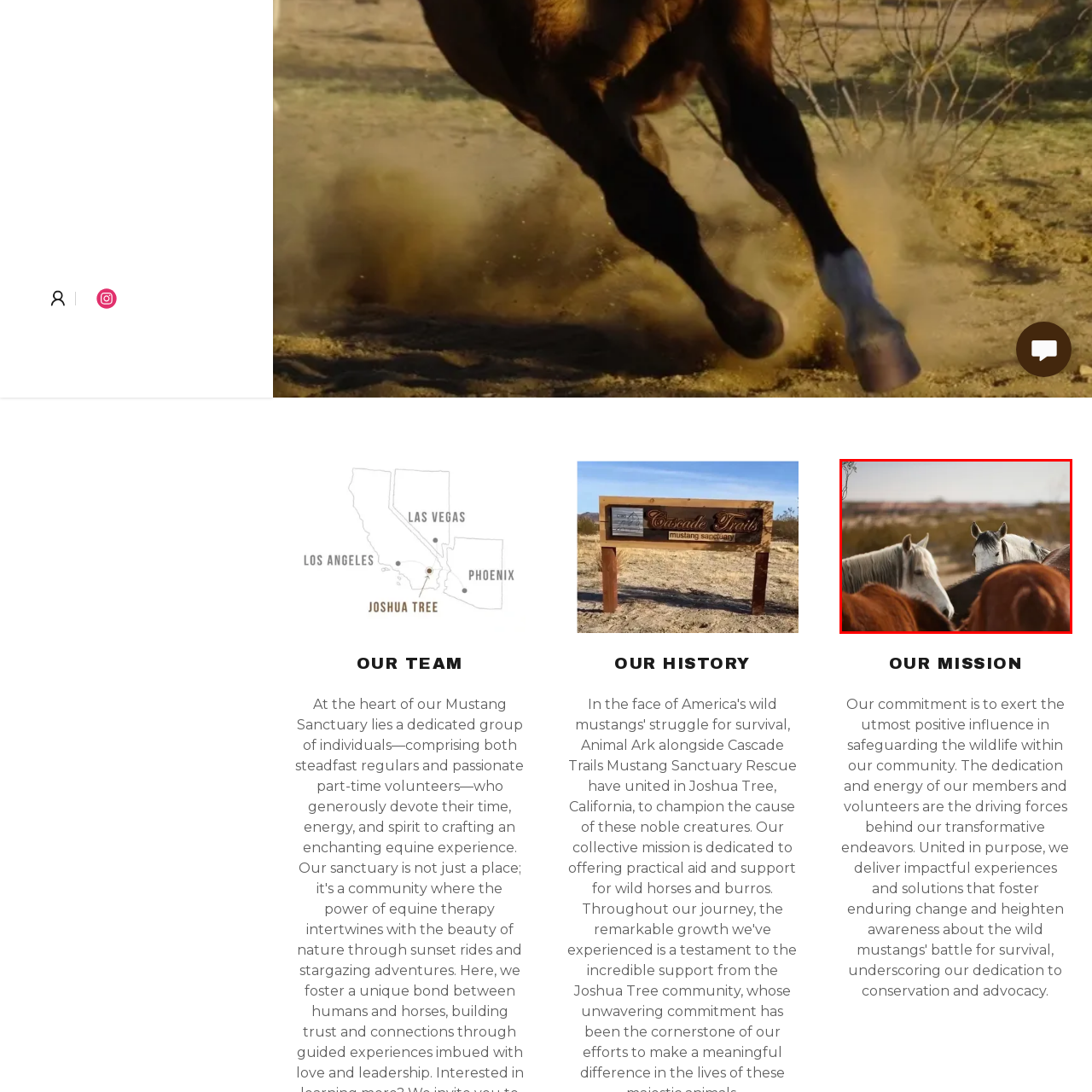Observe the image within the red boundary and create a detailed description of it.

The image captures a serene moment in nature, showcasing a group of horses gathered closely together. In the foreground, the rich brown tones of the horses contrast beautifully with the lighter coats of two grey horses, who seem to be peering out from between their companions. The background features a blurred landscape of green shrubs and a distant horizon, creating a peaceful ambiance that evokes a sense of camaraderie among the horses. The image is titled "Mustangs huddled together," suggesting a strong bond within this group. This scene reflects the essence of wild horses in their natural habitat, highlighting both their beauty and the social connections they share.